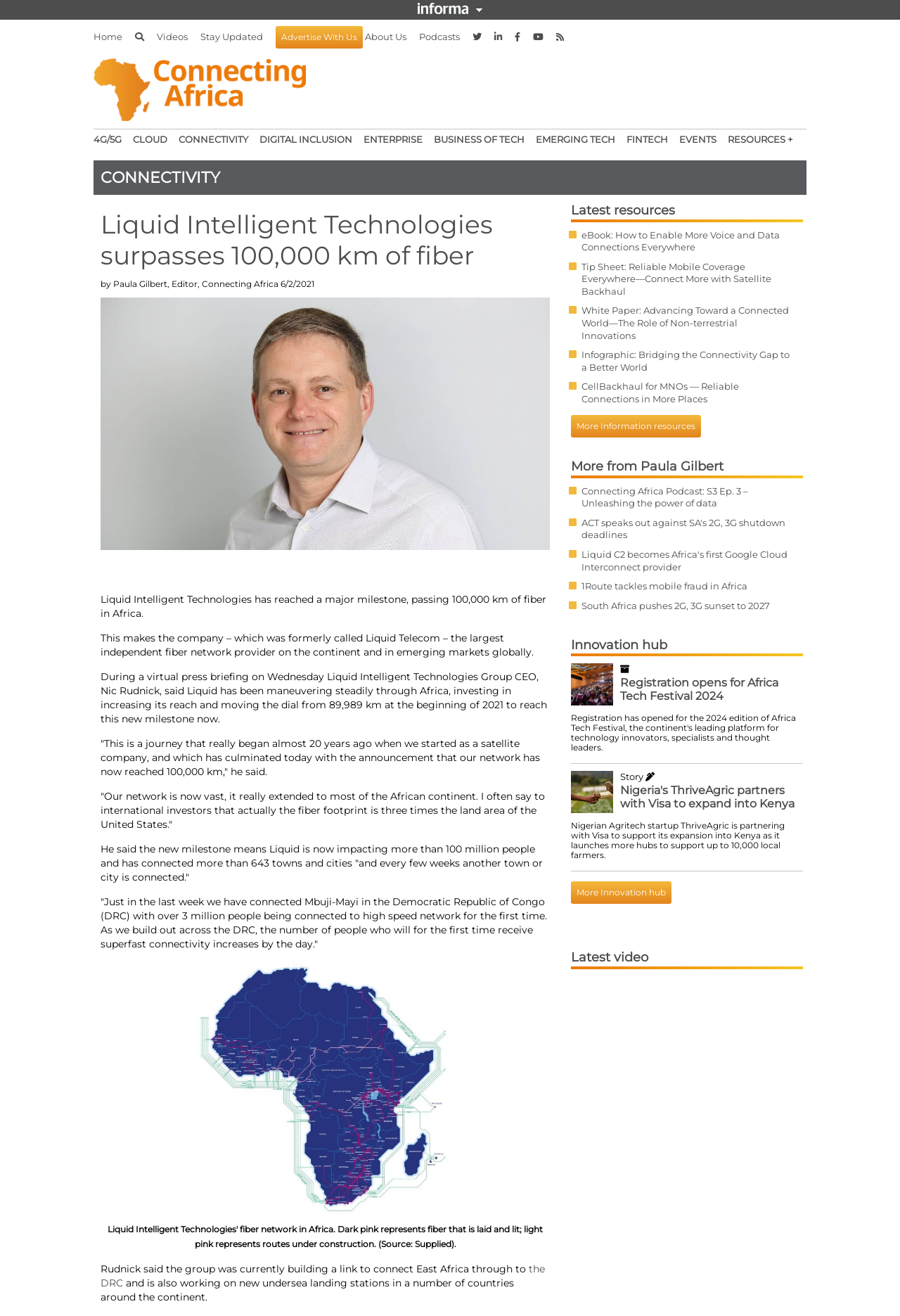Explain the features and main sections of the webpage comprehensively.

The webpage is about Liquid Intelligent Technologies, a company that has reached a major milestone of laying 100,000 km of fiber in Africa. The page has a prominent heading at the top, followed by a brief description of the company's achievement. Below this, there is an image related to the article.

The top navigation bar has several links, including "Home", "Videos", "Stay Updated", "Advertise With Us", and others. On the right side of the navigation bar, there are several social media icons.

The main content of the page is divided into sections. The first section has a heading "Liquid Intelligent Technologies surpasses 100,000 km of fiber" and provides details about the company's achievement, including quotes from the CEO. This section also includes an image of the company's fiber network in Africa.

Below this section, there is a list of "Latest resources" with links to various articles, eBooks, and white papers related to the topic of connectivity and fiber networks.

The next section is titled "More from Paula Gilbert" and lists several articles written by the author, including a podcast episode and news articles about the African telecom industry.

Further down the page, there is an "Innovation hub" section with an image and a heading "Registration opens for Africa Tech Festival 2024". Below this, there are two more sections with news articles about African tech companies.

Throughout the page, there are several links to other articles, resources, and websites, as well as social media icons and a navigation bar at the top.